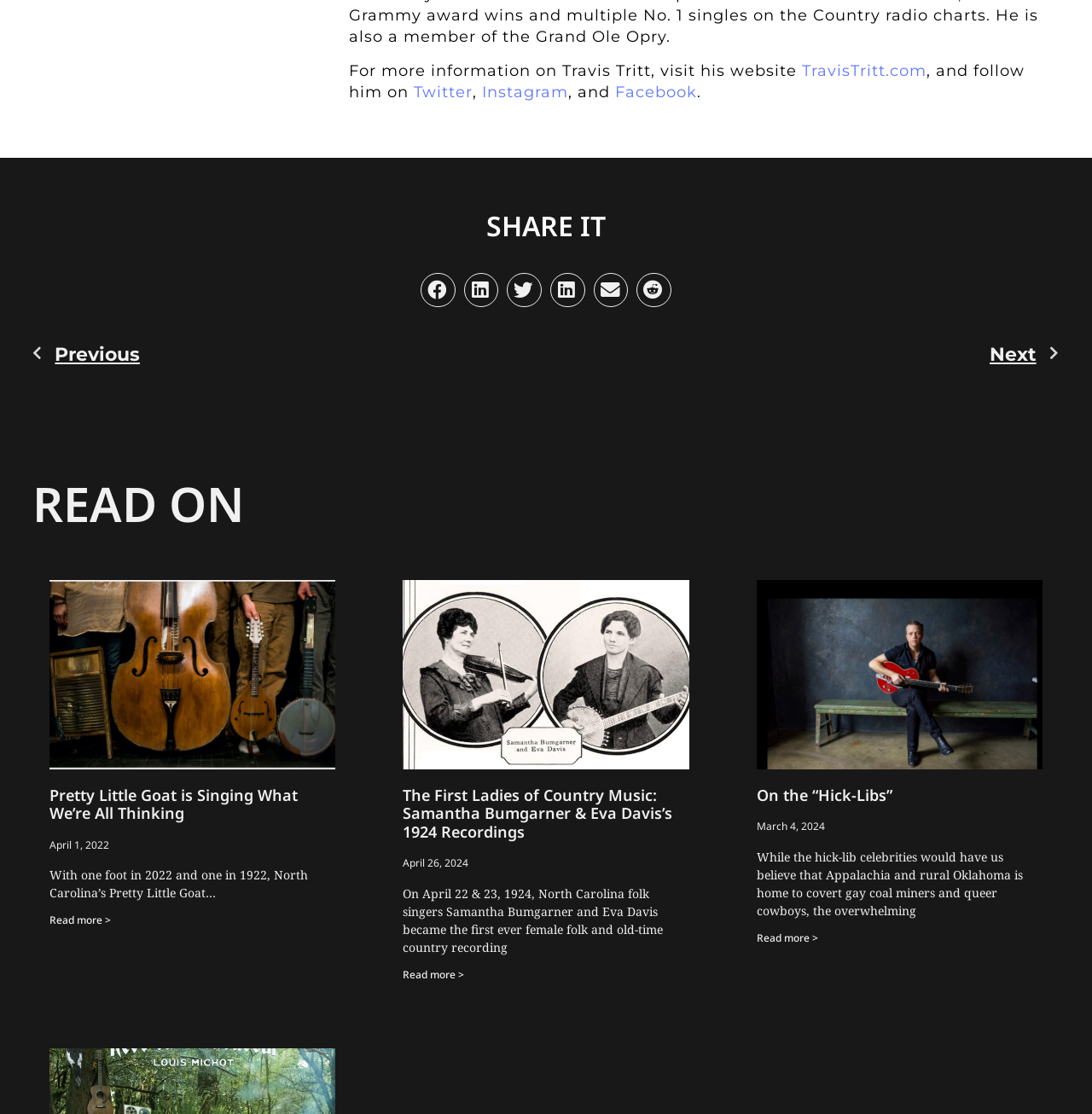Answer this question in one word or a short phrase: How many articles are on the webpage?

3